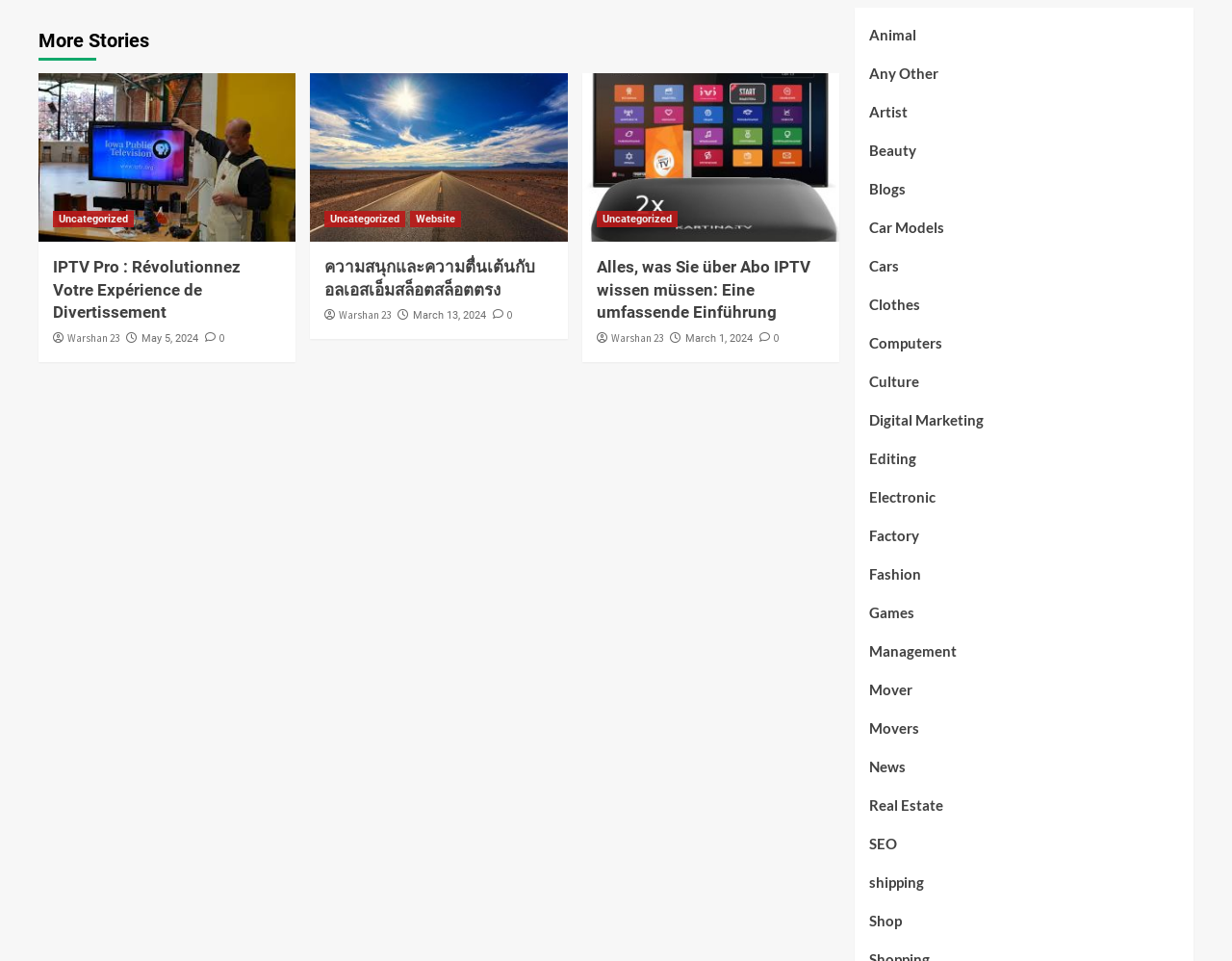Can you find the bounding box coordinates for the element to click on to achieve the instruction: "Explore 'Alles, was Sie über Abo IPTV wissen müssen: Eine umfassende Einführung'"?

[0.484, 0.266, 0.67, 0.338]